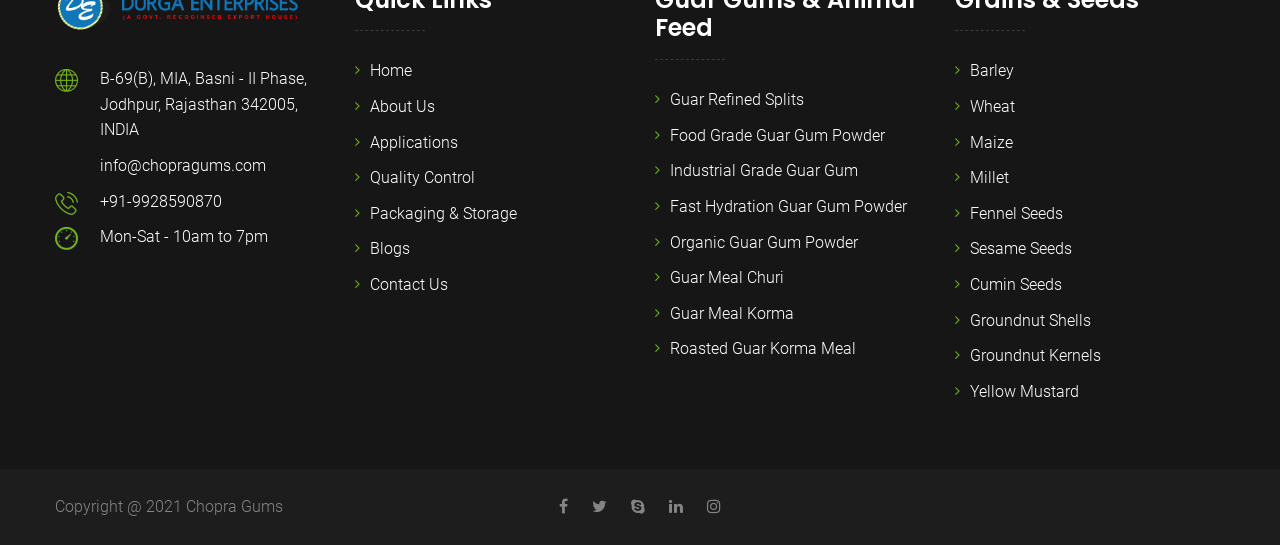Show the bounding box coordinates of the element that should be clicked to complete the task: "Follow on Facebook".

[0.437, 0.907, 0.453, 0.954]